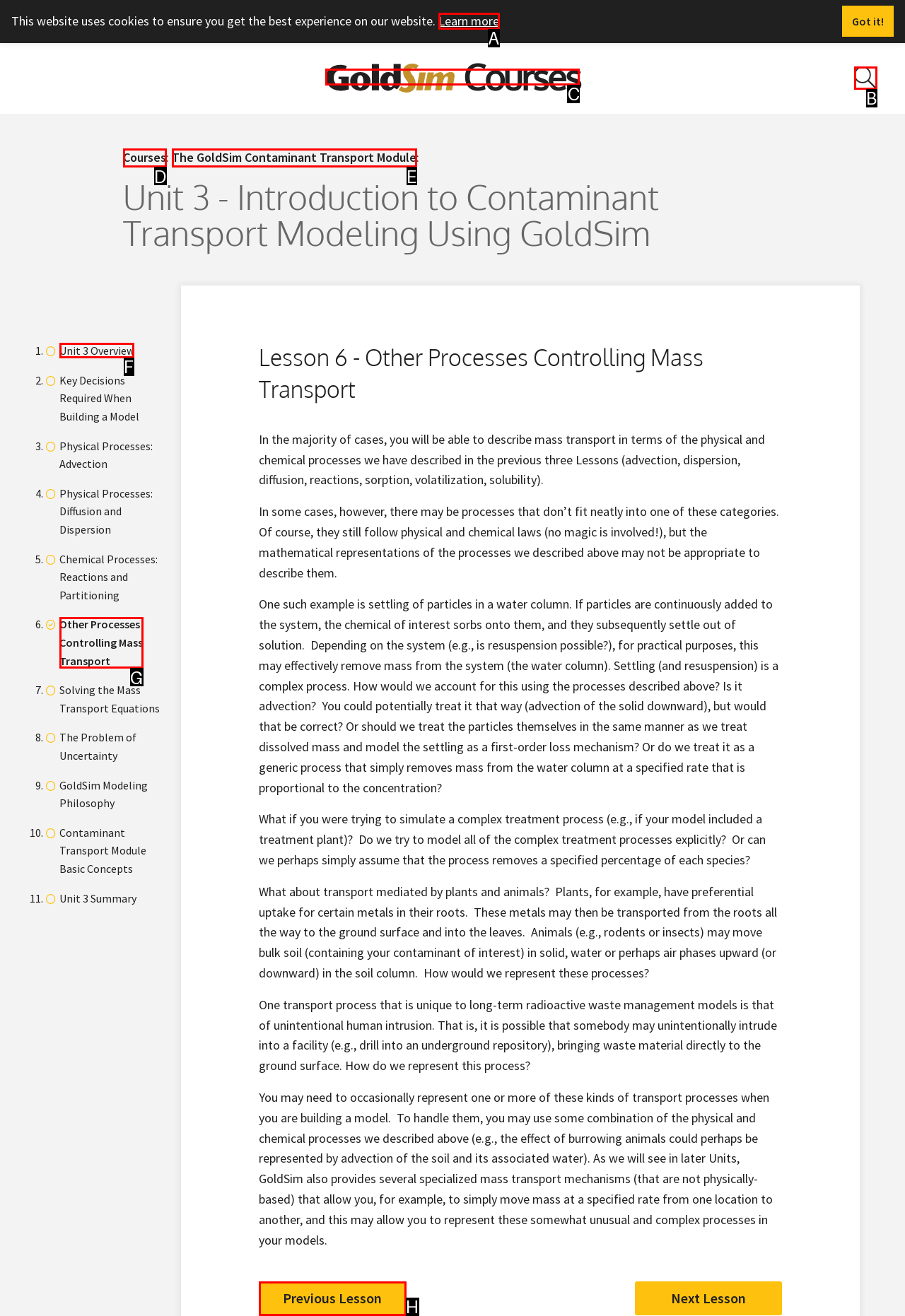Determine the letter of the UI element I should click on to complete the task: View Unit 3 Overview from the provided choices in the screenshot.

F